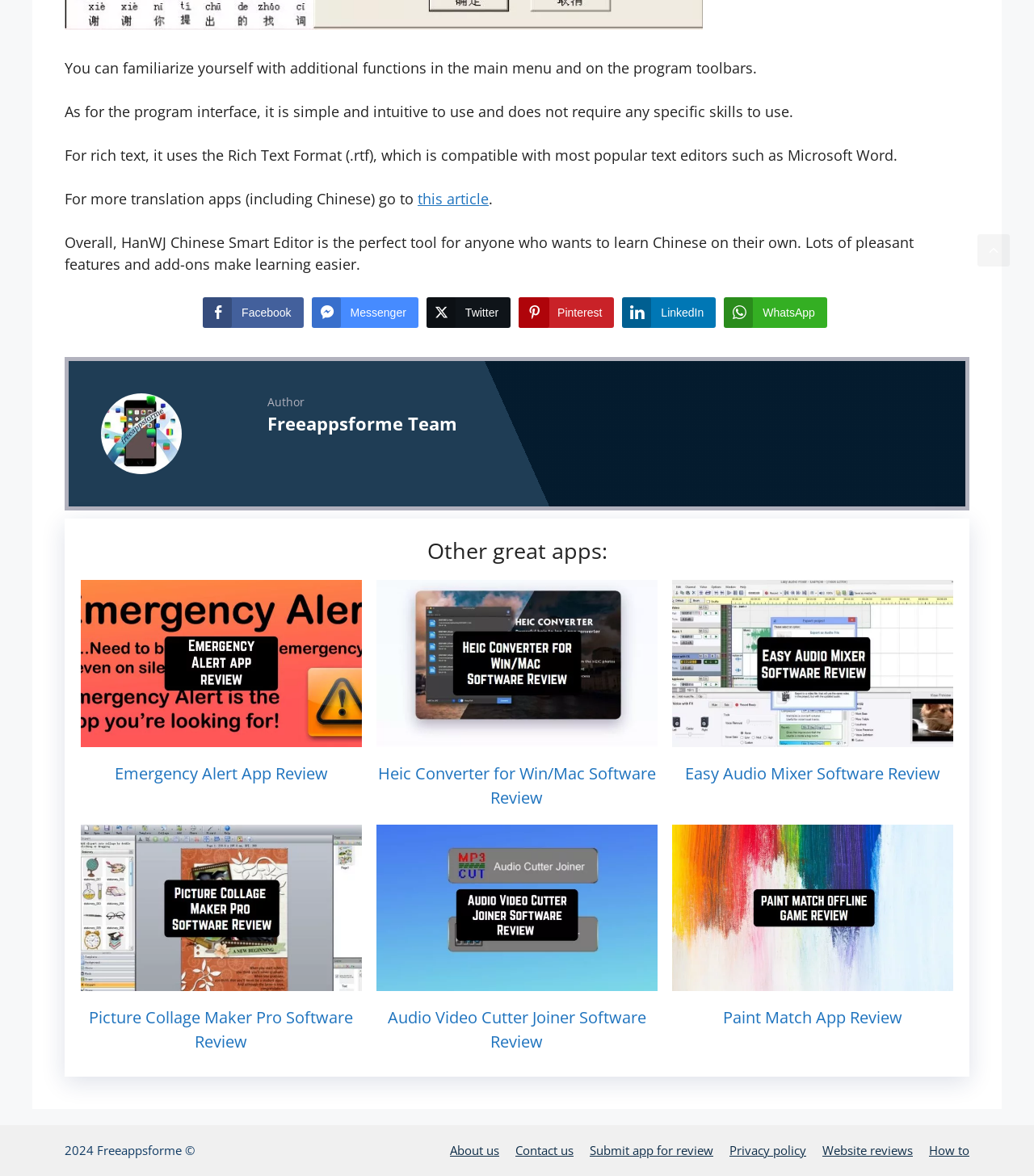Please identify the bounding box coordinates of the region to click in order to complete the task: "Go back to top". The coordinates must be four float numbers between 0 and 1, specified as [left, top, right, bottom].

[0.945, 0.199, 0.977, 0.227]